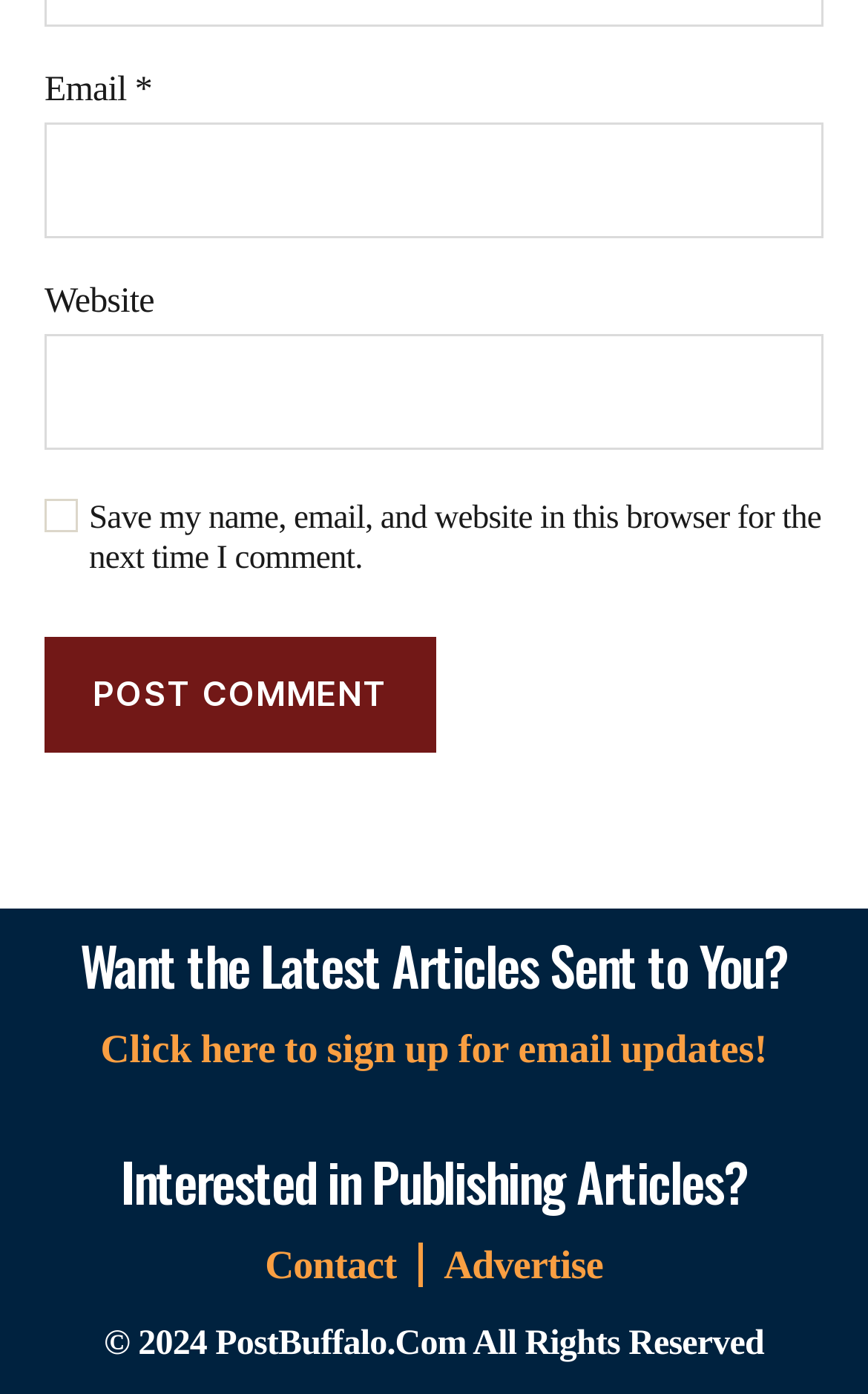Determine the bounding box coordinates of the clickable region to carry out the instruction: "Post a comment".

[0.051, 0.457, 0.503, 0.54]